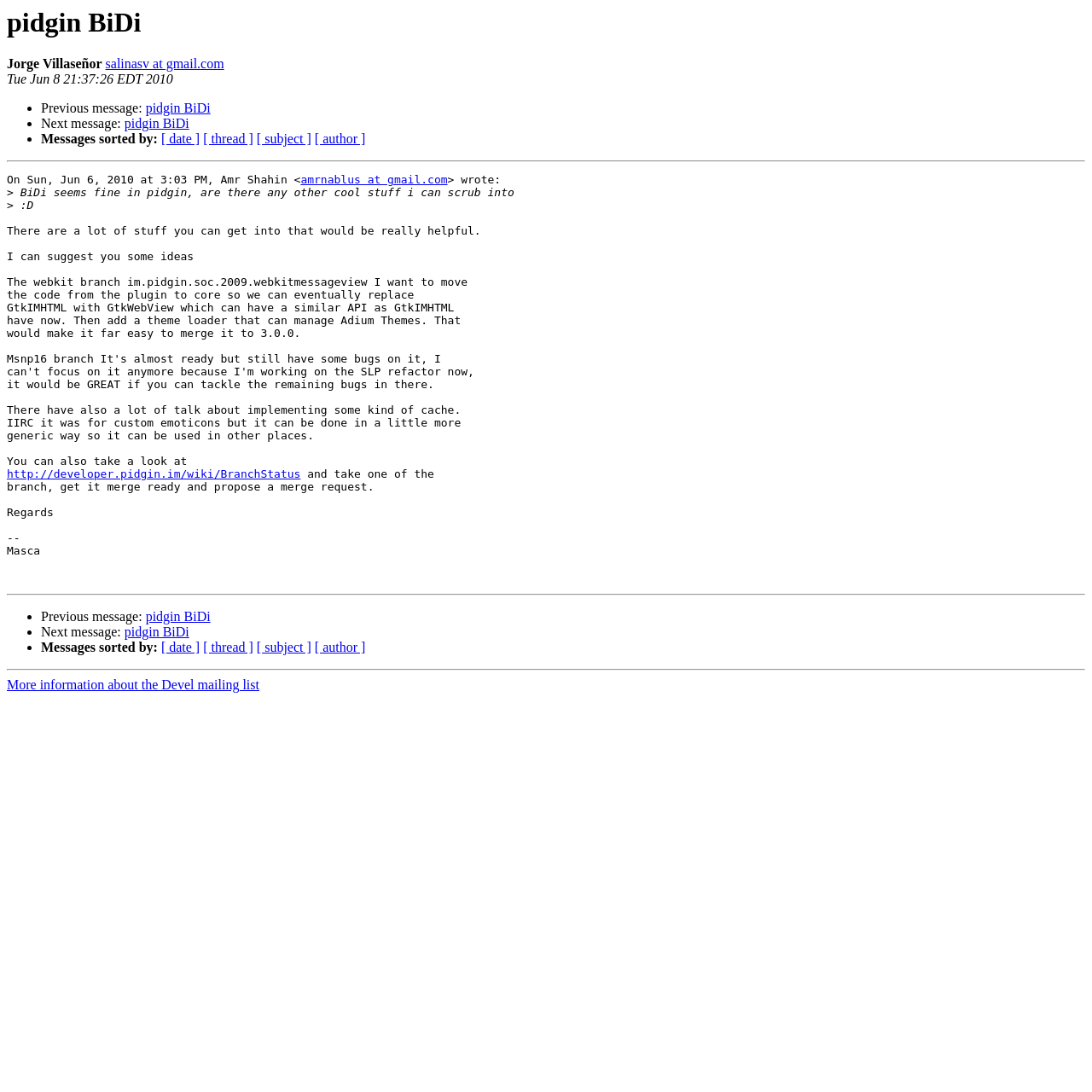Create an elaborate caption for the webpage.

The webpage appears to be an email thread or a discussion forum related to the topic "pidgin BiDi". At the top, there is a heading with the title "pidgin BiDi" followed by the name "Jorge Villaseñor" and an email address "salinasv at gmail.com". Below this, there is a timestamp "Tue Jun 8 21:37:26 EDT 2010".

The main content of the page is divided into two sections, separated by horizontal lines. The first section contains a message from "Amr Shahin" with an email address "amrnablus at gmail.com". The message is a short inquiry about "BiDi" in pidgin and whether there are any other cool features to explore. The message also contains a link to a wiki page about branch status.

The second section appears to be a response to the initial message. It is from "Masca" and provides instructions on how to take a branch, get it merge-ready, and propose a merge request. The response also contains a link to a wiki page.

Throughout the page, there are navigation links to previous and next messages, as well as options to sort messages by date, thread, subject, or author. These links are arranged in a list format with bullet points.